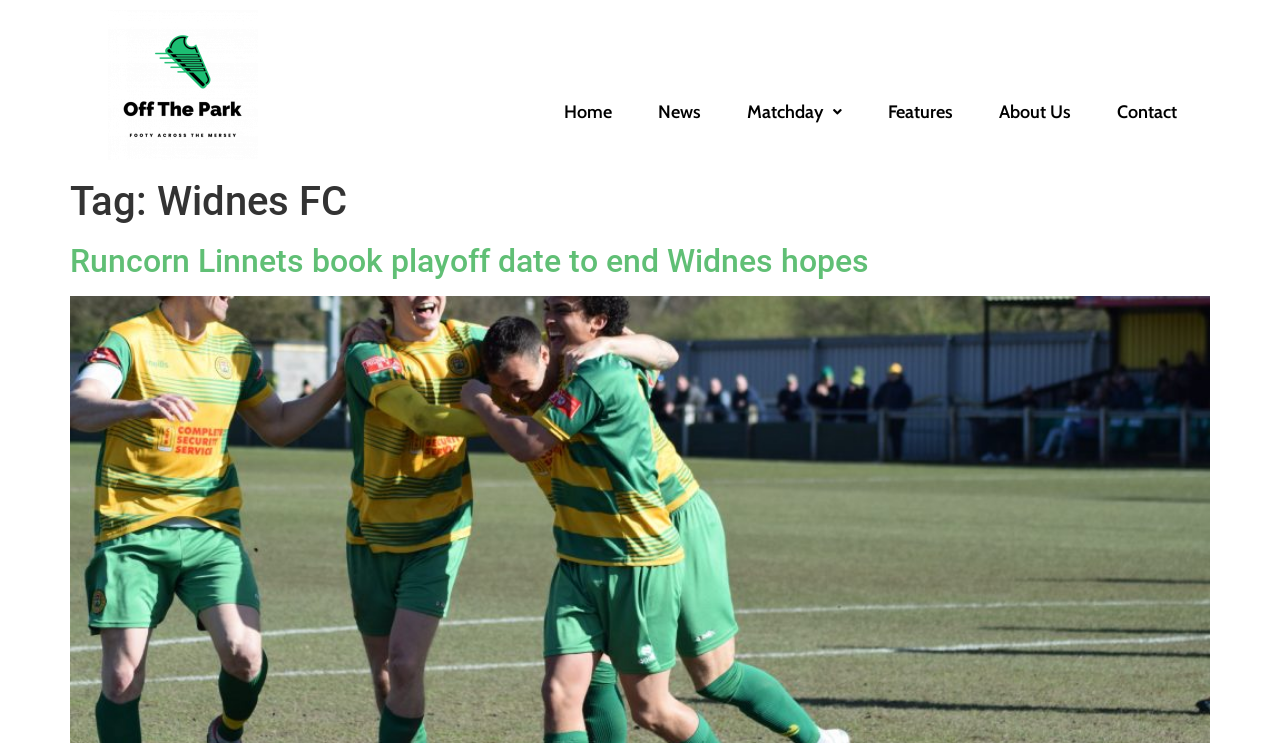Given the element description, predict the bounding box coordinates in the format (top-left x, top-left y, bottom-right x, bottom-right y). Make sure all values are between 0 and 1. Here is the element description: Features

[0.676, 0.118, 0.762, 0.183]